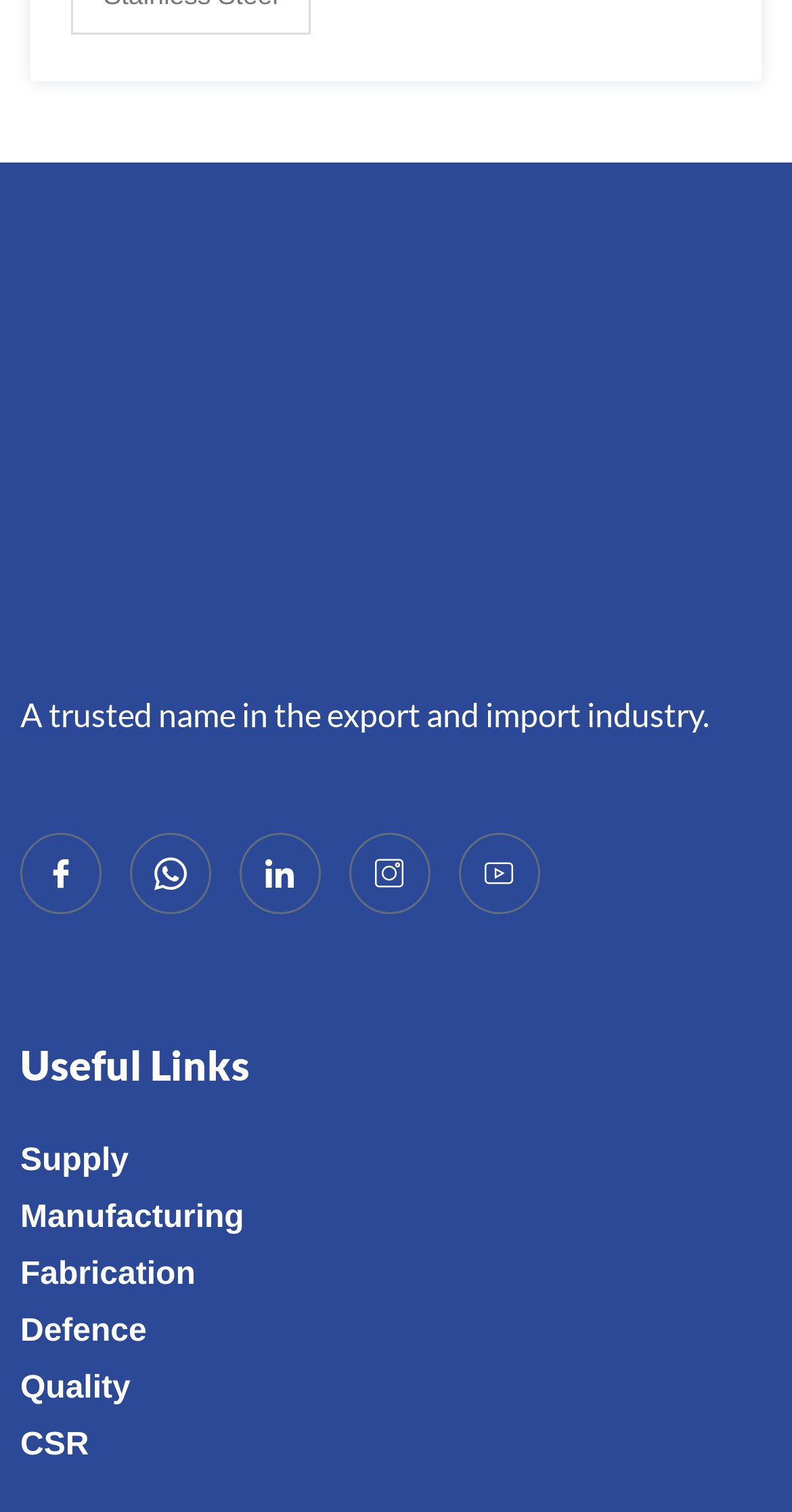Please mark the bounding box coordinates of the area that should be clicked to carry out the instruction: "Visit Facebook page".

[0.026, 0.551, 0.128, 0.605]